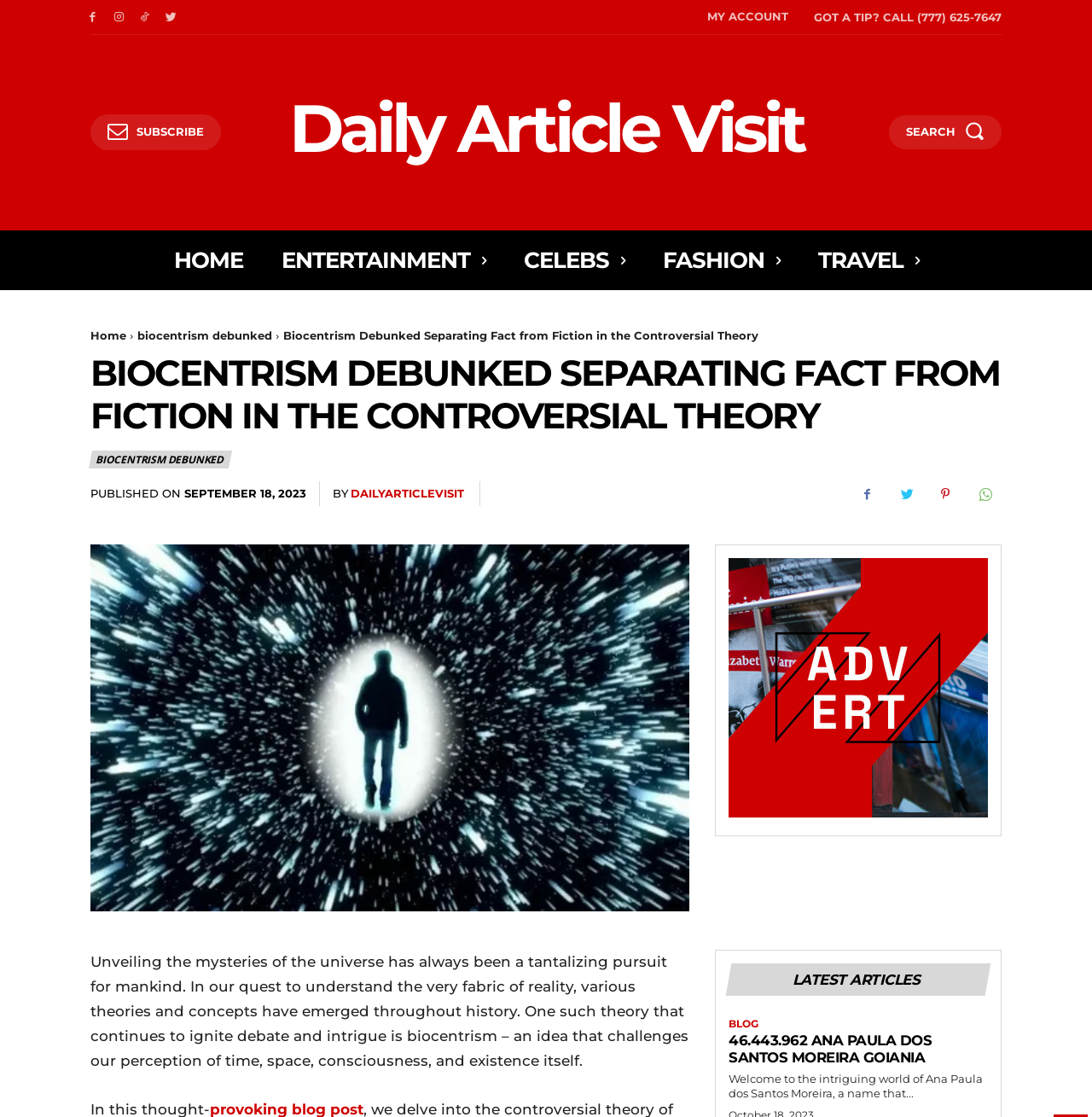Please find the bounding box coordinates of the element's region to be clicked to carry out this instruction: "Search for something".

[0.814, 0.103, 0.917, 0.134]